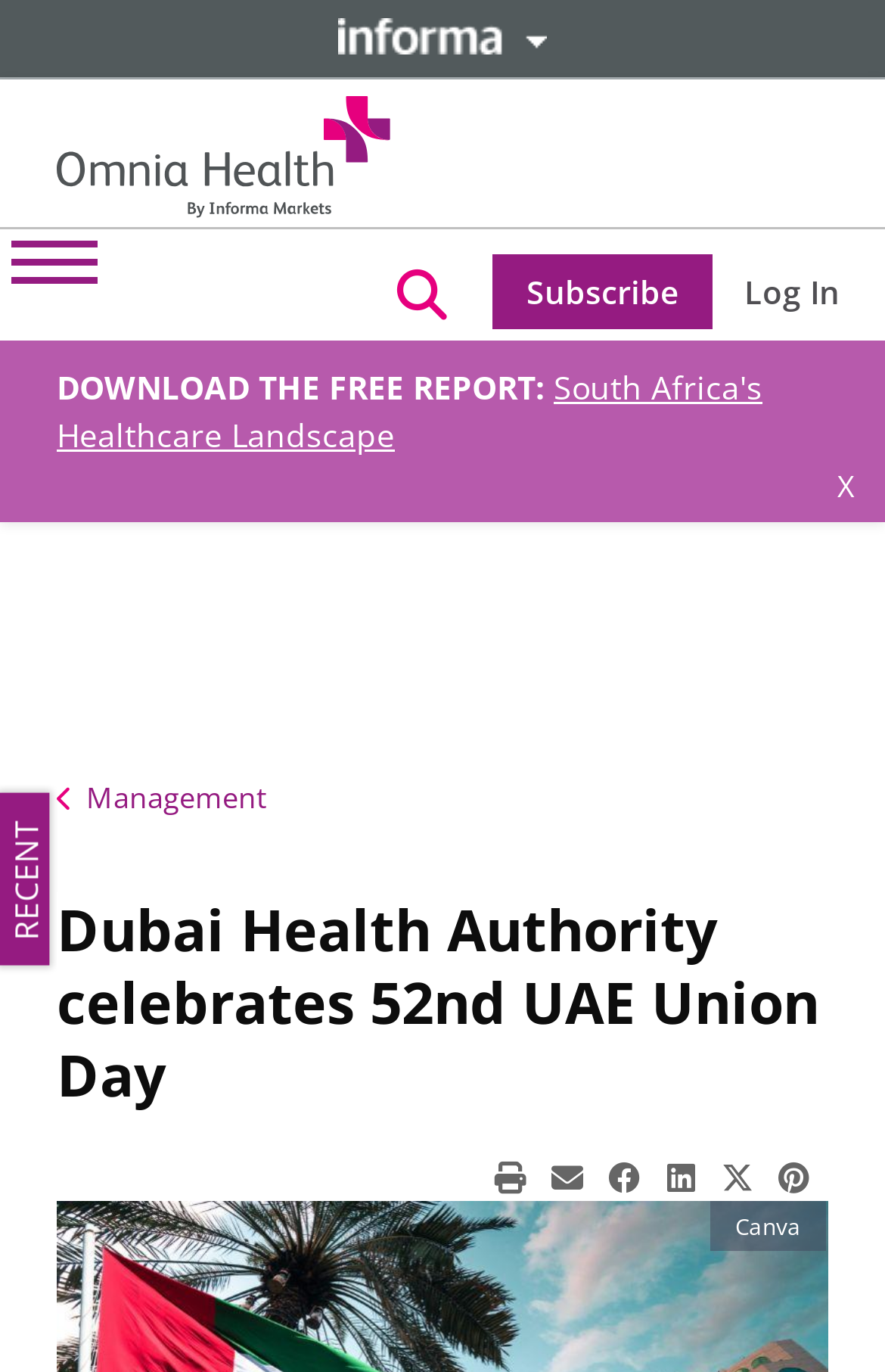Give a short answer to this question using one word or a phrase:
What is the name of the insights platform?

Omnia Health Insights